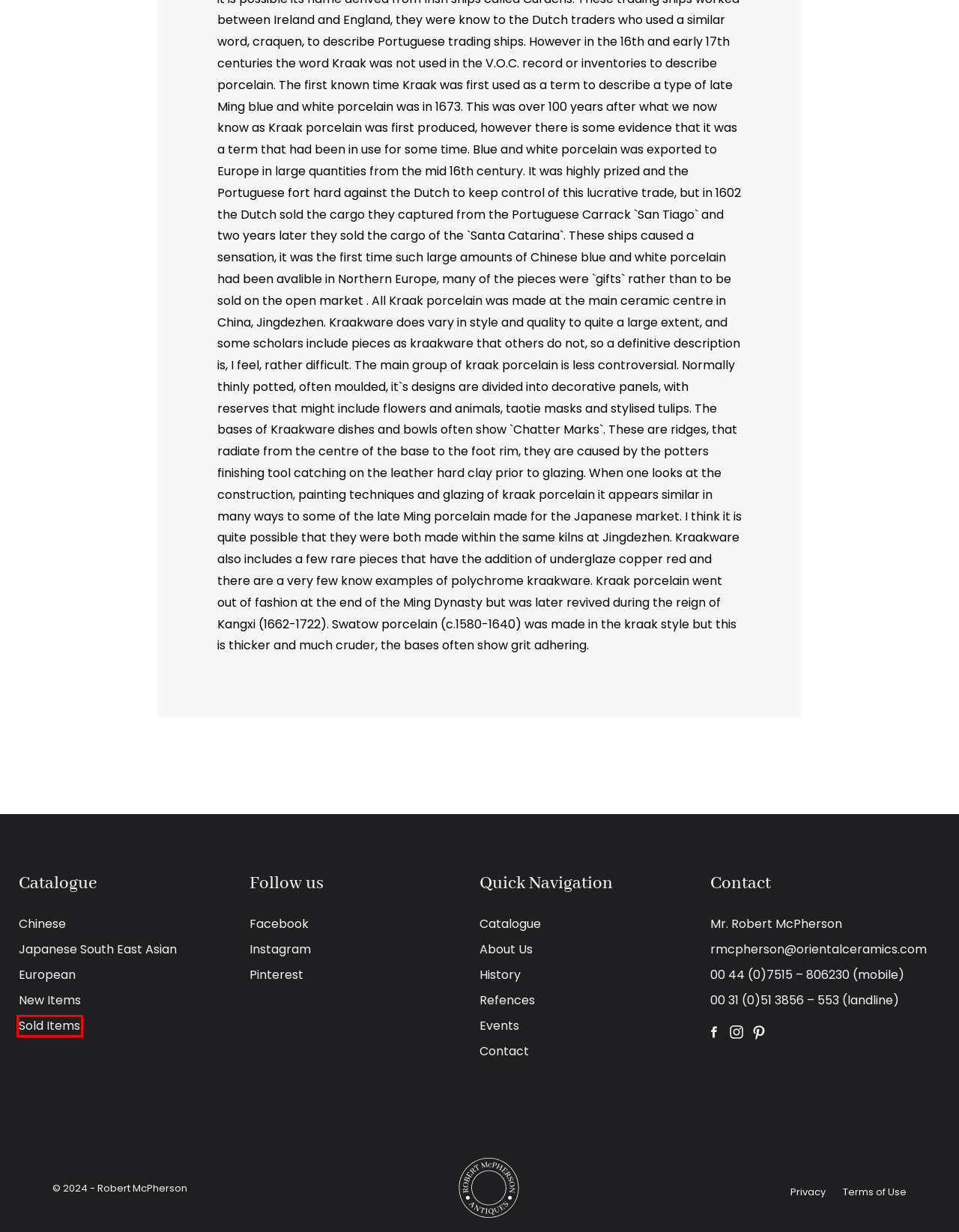Given a webpage screenshot with a UI element marked by a red bounding box, choose the description that best corresponds to the new webpage that will appear after clicking the element. The candidates are:
A. Privacy - Robert McPherson Antiques
B. EUROPEAN and EUROPEAN DECORATION Archives - Robert McPherson Antiques
C. CHINESE CERAMICS Archives - Robert McPherson Antiques
D. Home - Robert McPherson Antiques
E. Events 2024 - Robert McPherson Antiques
F. Our Catalogue of Antique Ceramics - Robert McPherson Antiques
G. Contact - Robert McPherson Antiques
H. SOLD ARCHIVE Archives - Robert McPherson Antiques

H